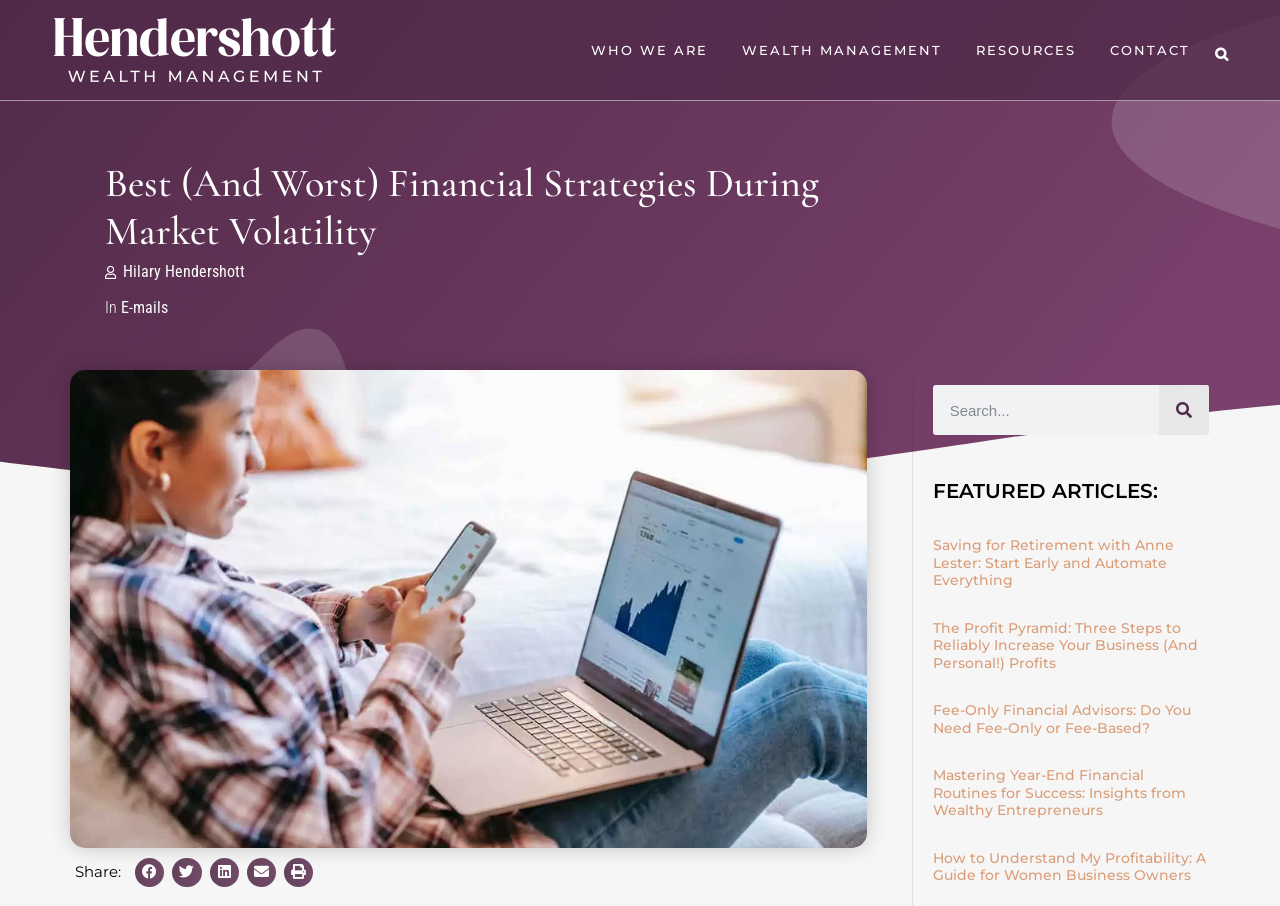Determine the bounding box for the described UI element: "aria-label="Share on facebook"".

[0.105, 0.947, 0.128, 0.98]